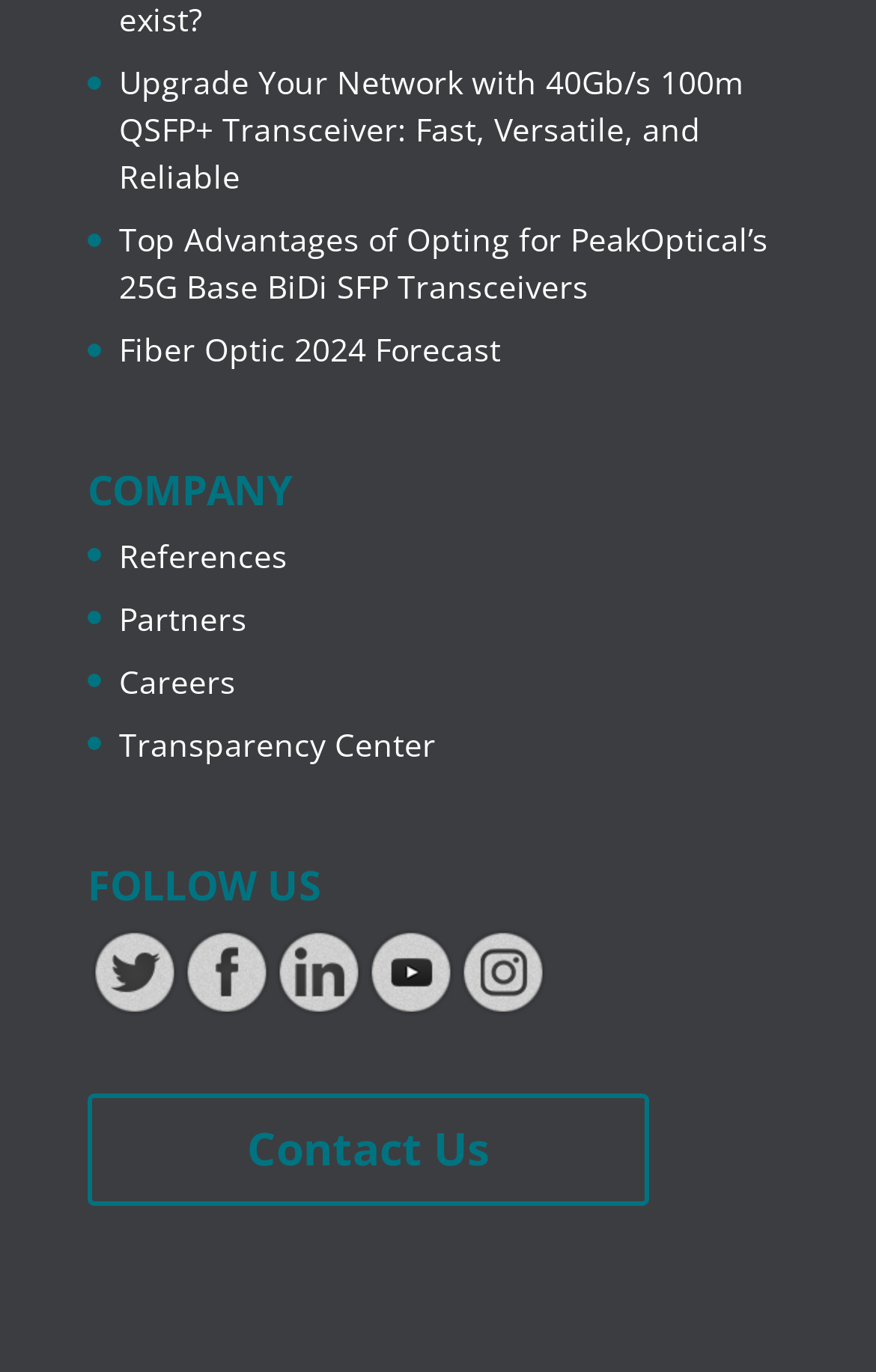Provide the bounding box coordinates of the area you need to click to execute the following instruction: "Visit the company page".

[0.1, 0.342, 0.497, 0.388]